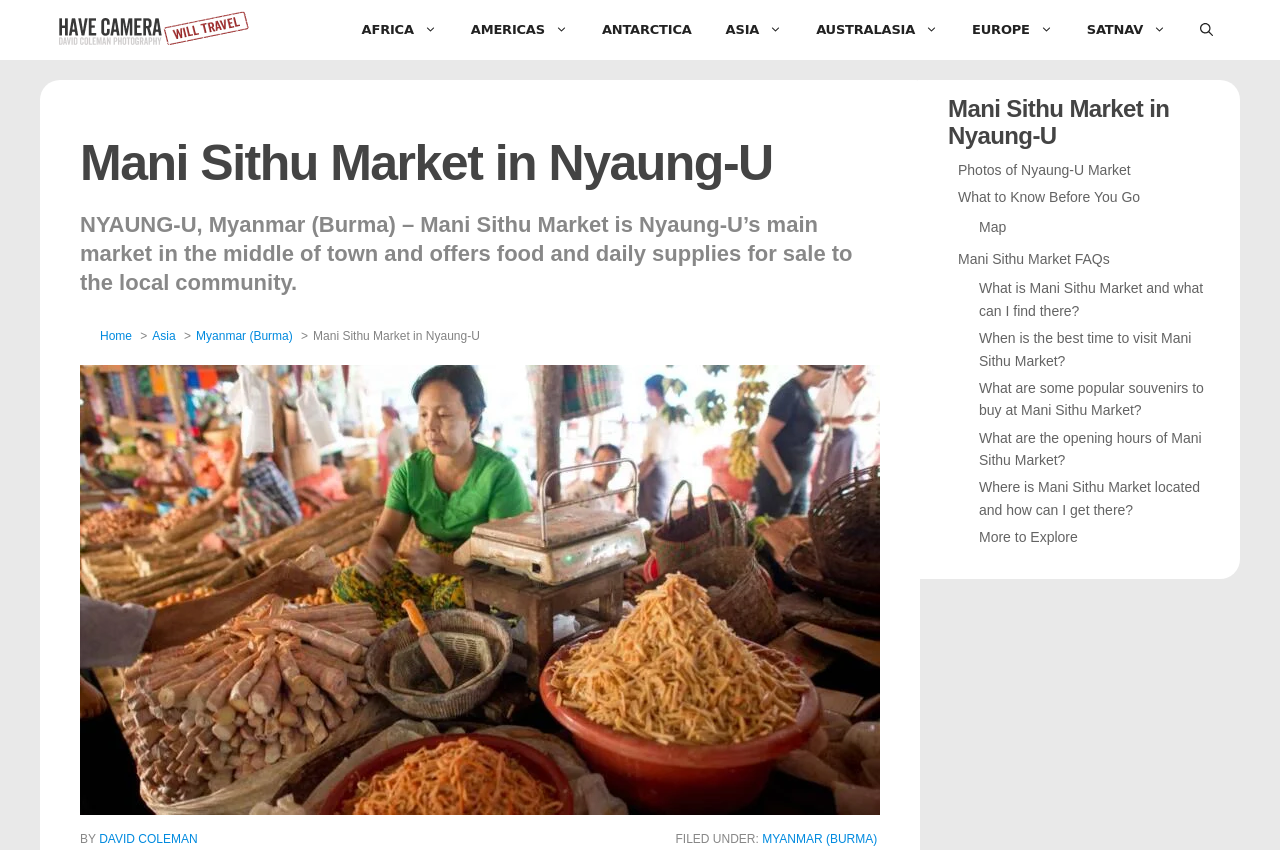Find the bounding box coordinates for the area you need to click to carry out the instruction: "Open the search bar". The coordinates should be four float numbers between 0 and 1, indicated as [left, top, right, bottom].

[0.924, 0.0, 0.961, 0.071]